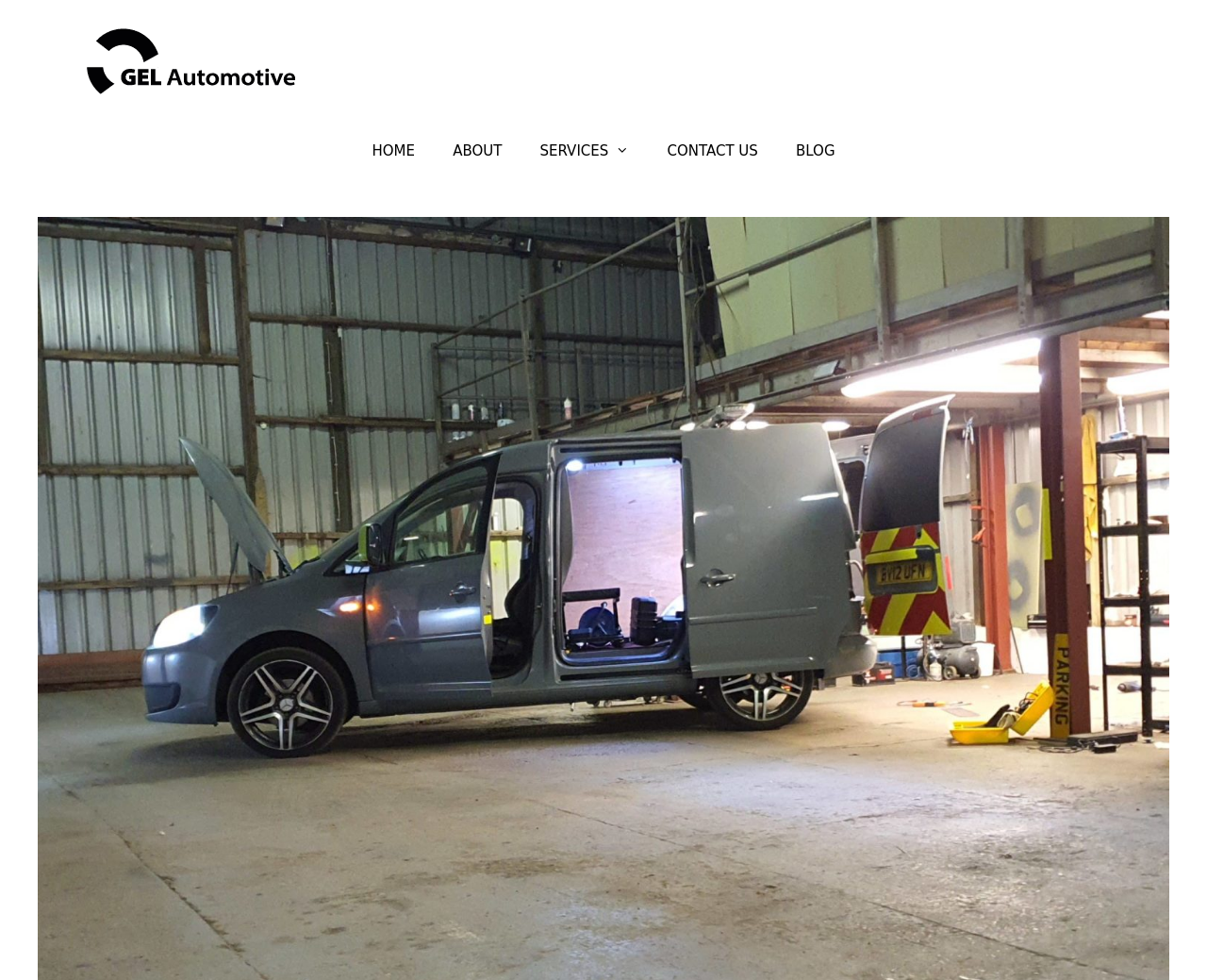Is there an icon associated with the 'SERVICES' link?
Based on the image, answer the question in a detailed manner.

The 'SERVICES' link has an icon associated with it, which is represented by the Unicode character ''. This icon is displayed next to the 'SERVICES' text.